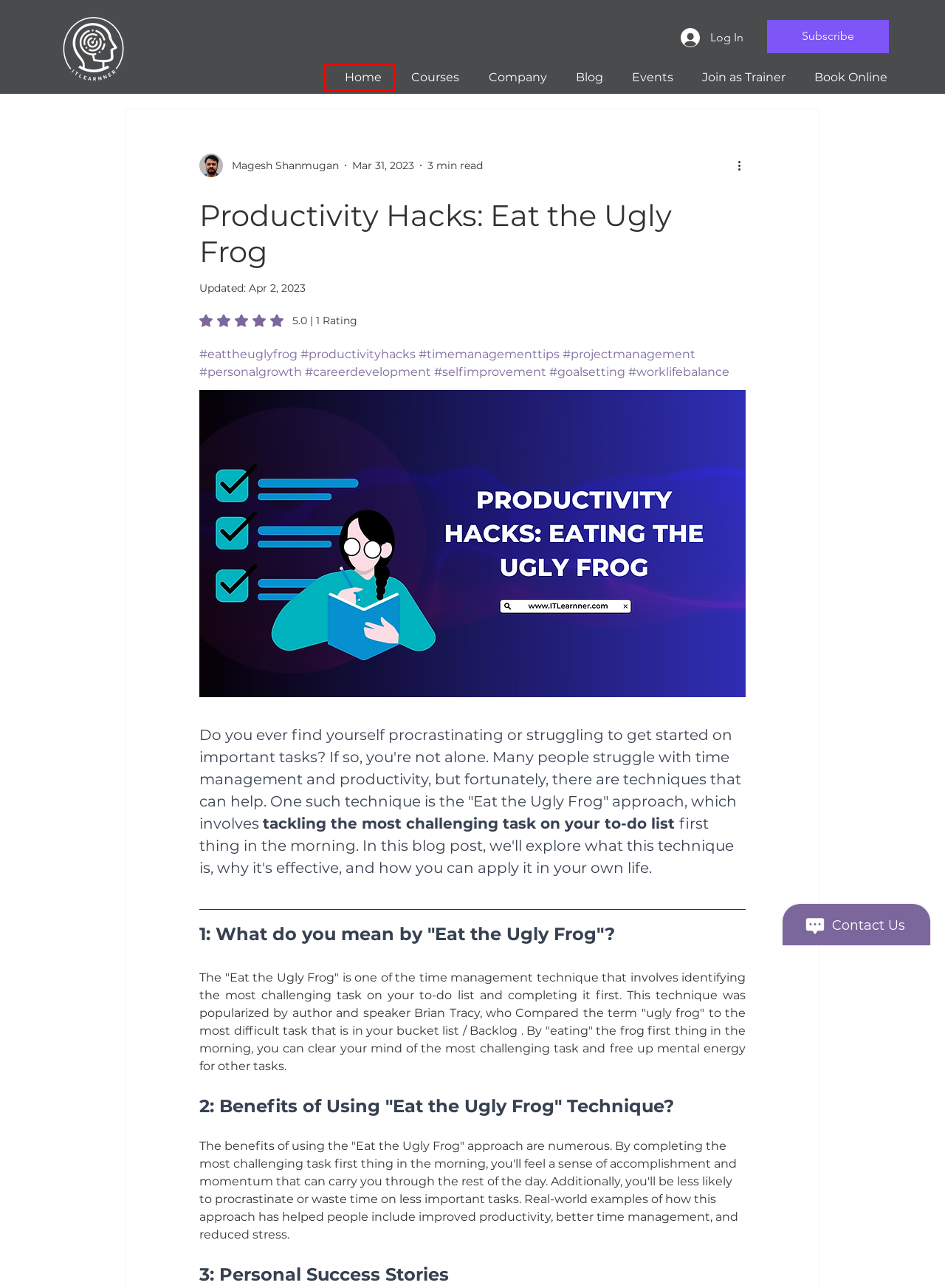Please examine the screenshot provided, which contains a red bounding box around a UI element. Select the webpage description that most accurately describes the new page displayed after clicking the highlighted element. Here are the candidates:
A. Book Online | ITLearnner
B. #careerdevelopment
C. Join as Trainer | ITLearnner
D. #eattheuglyfrog
E. #timemanagementtips
F. Blog | ITLearnner
G. #personalgrowth
H. ITLearnner | Your Gateway to Online IT Training Courses

H